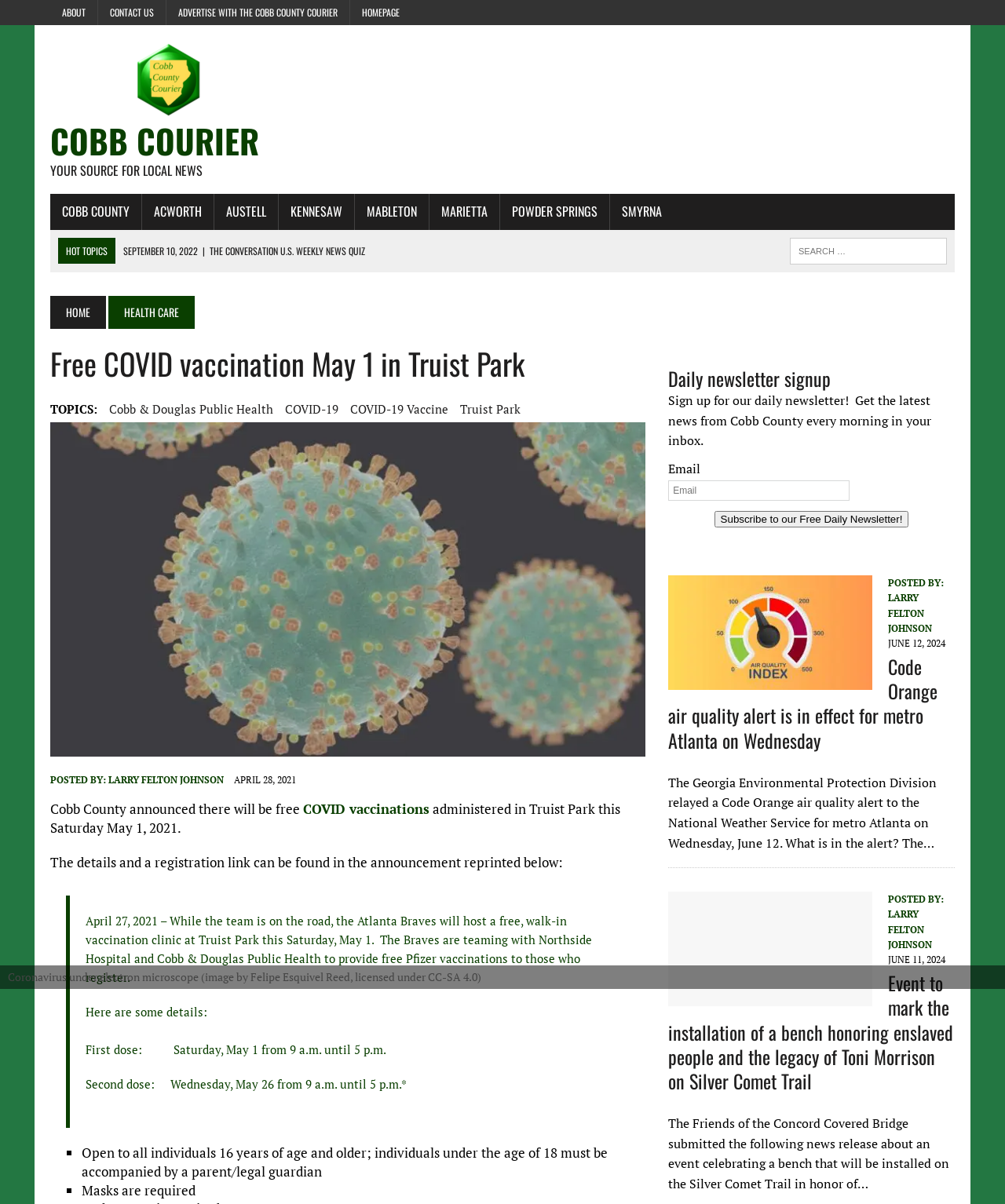Provide a one-word or short-phrase response to the question:
What is the event happening at Truist Park on May 1?

Free COVID vaccination